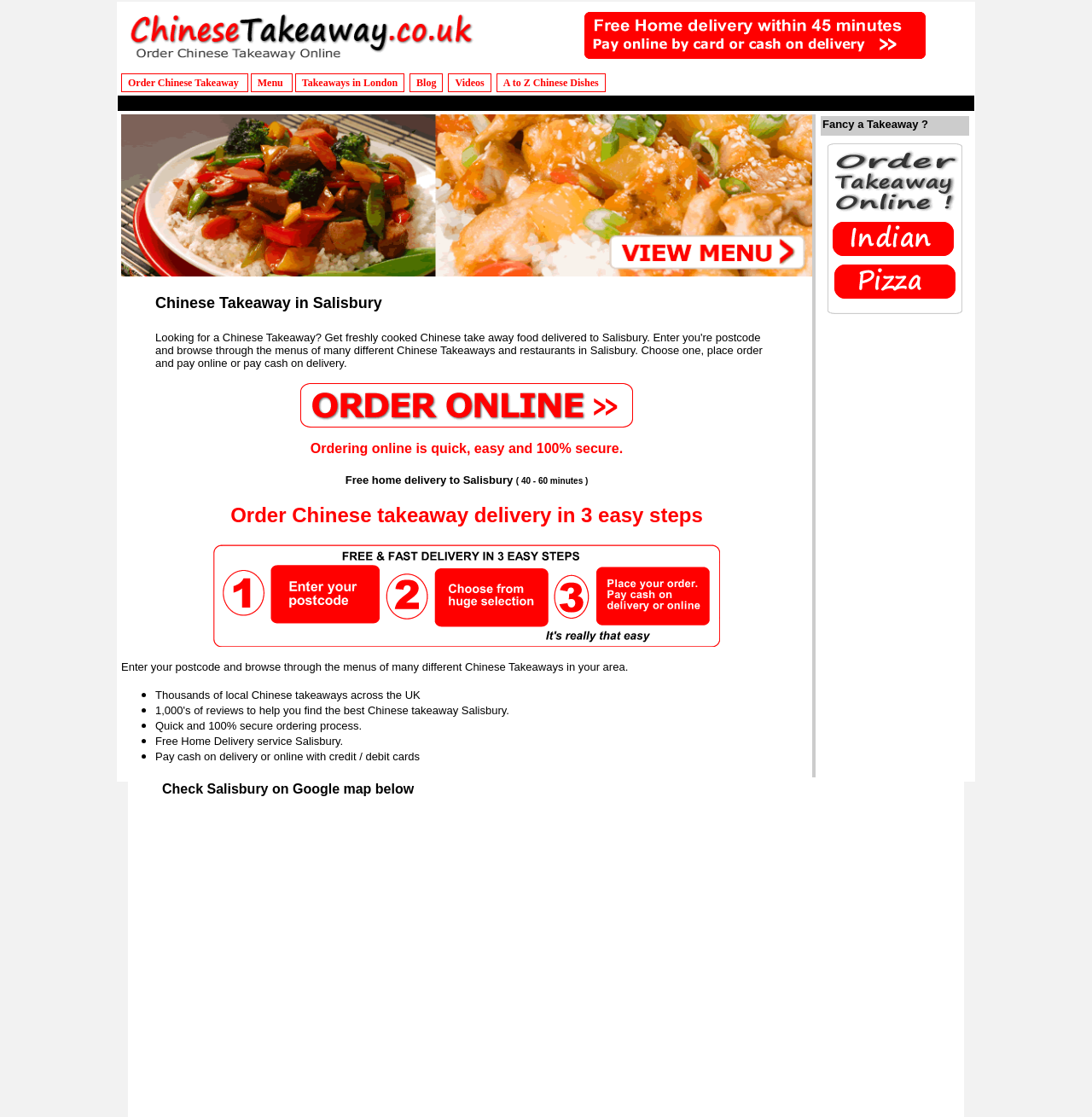Provide a one-word or short-phrase response to the question:
How can users pay for their orders?

Cash or credit/debit cards